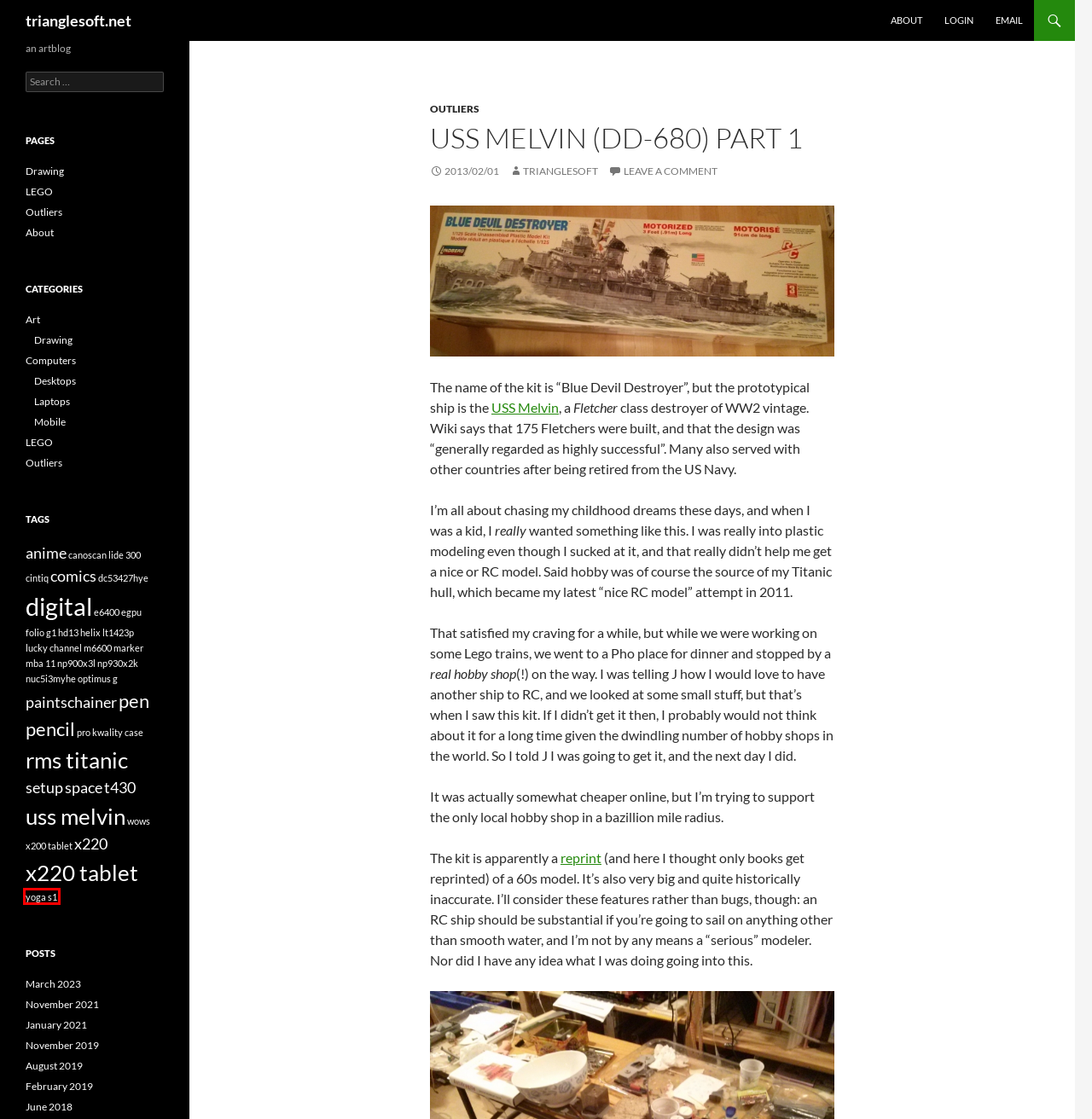Given a screenshot of a webpage with a red bounding box around a UI element, please identify the most appropriate webpage description that matches the new webpage after you click on the element. Here are the candidates:
A. trianglesoft.net | an artblog
B. x200 tablet | trianglesoft.net
C. x220 | trianglesoft.net
D. mba 11 | trianglesoft.net
E. March | 2023 | trianglesoft.net
F. yoga s1 | trianglesoft.net
G. canoscan lide 300 | trianglesoft.net
H. lt1423p | trianglesoft.net

F